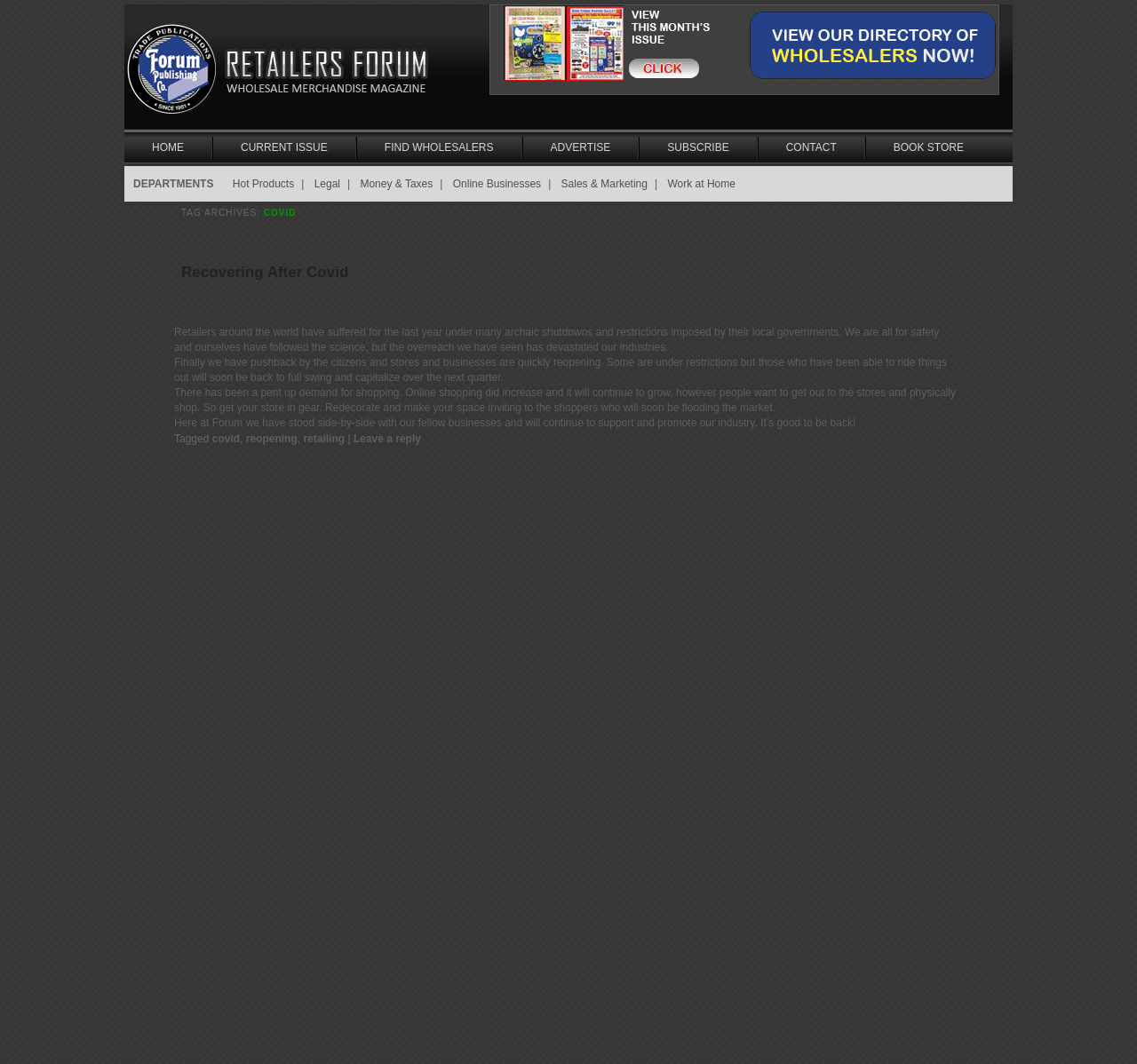Refer to the image and provide an in-depth answer to the question: 
What is the tone of the article?

The tone of the article is positive, as it expresses optimism about the reopening of stores and the pent-up demand for shopping, and also mentions the support of the Retailersforum for the industry.